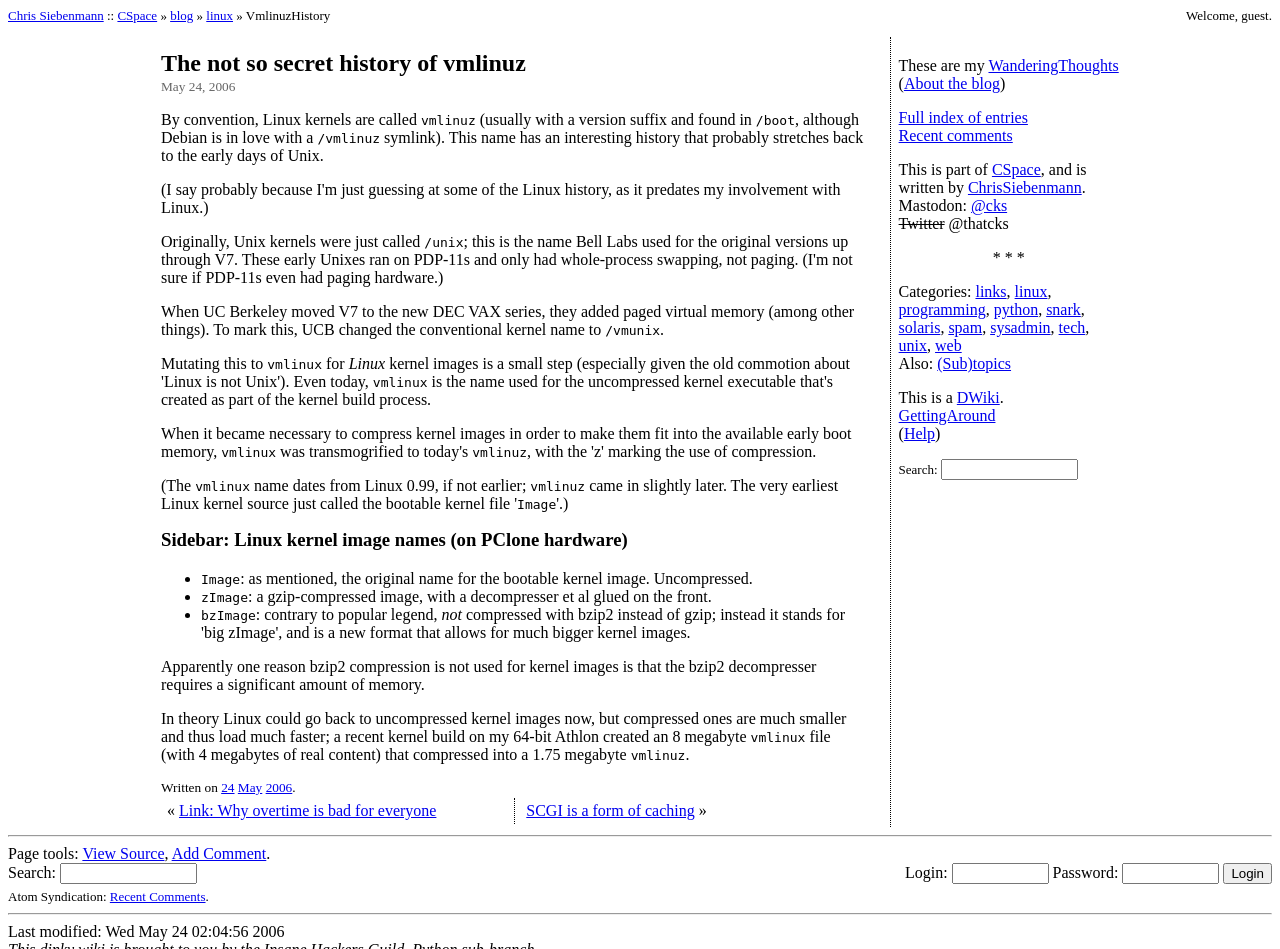Convey a detailed summary of the webpage, mentioning all key elements.

The webpage is a blog post titled "The not so secret history of vmlinuz" on Chris's Wiki. At the top of the page, there are links to "Chris Siebenmann" and "CSpace" on the left, followed by a breadcrumb trail indicating the current page's location within the blog. On the right side, there is a greeting message "Welcome, guest."

Below the top section, there is a layout table that occupies most of the page. The table contains the main content of the blog post, which is divided into several sections. The first section is a heading that displays the title of the blog post. This is followed by a series of paragraphs that discuss the history of Linux kernel image names, including "vmlinuz," "vmlinux," and "vmunix." The text is interspersed with links to other related topics.

On the left side of the page, there is a sidebar that contains a heading "Sidebar: Linux kernel image names (on PClone hardware)" and a list of three items: "vmlinux," "zImage," and "bzImage." Each item is accompanied by a brief description.

At the bottom of the page, there is a section that displays the date the blog post was written, "May 24, 2006." Below this, there is a table that contains two grid cells, each with a link to another blog post. The first link is "Link: Why overtime is bad for everyone," and the second link is "SCGI is a form of caching."

Finally, at the very bottom of the page, there are links to "WanderingThoughts," "About the blog," "Full index of entries," "Recent comments," and the author's social media profiles on Mastodon and Twitter.